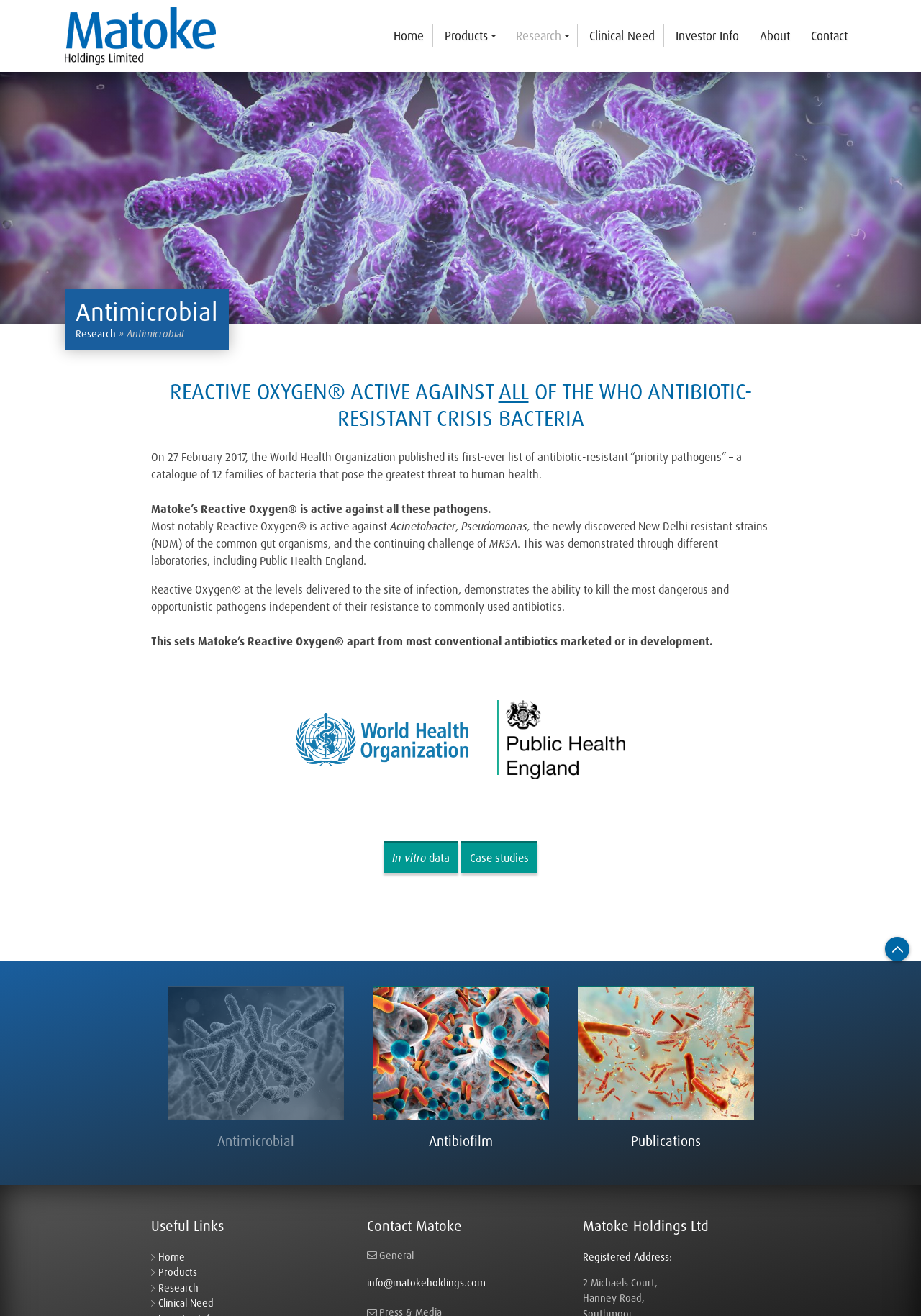Could you highlight the region that needs to be clicked to execute the instruction: "Contact Matoke via email"?

[0.398, 0.97, 0.527, 0.98]